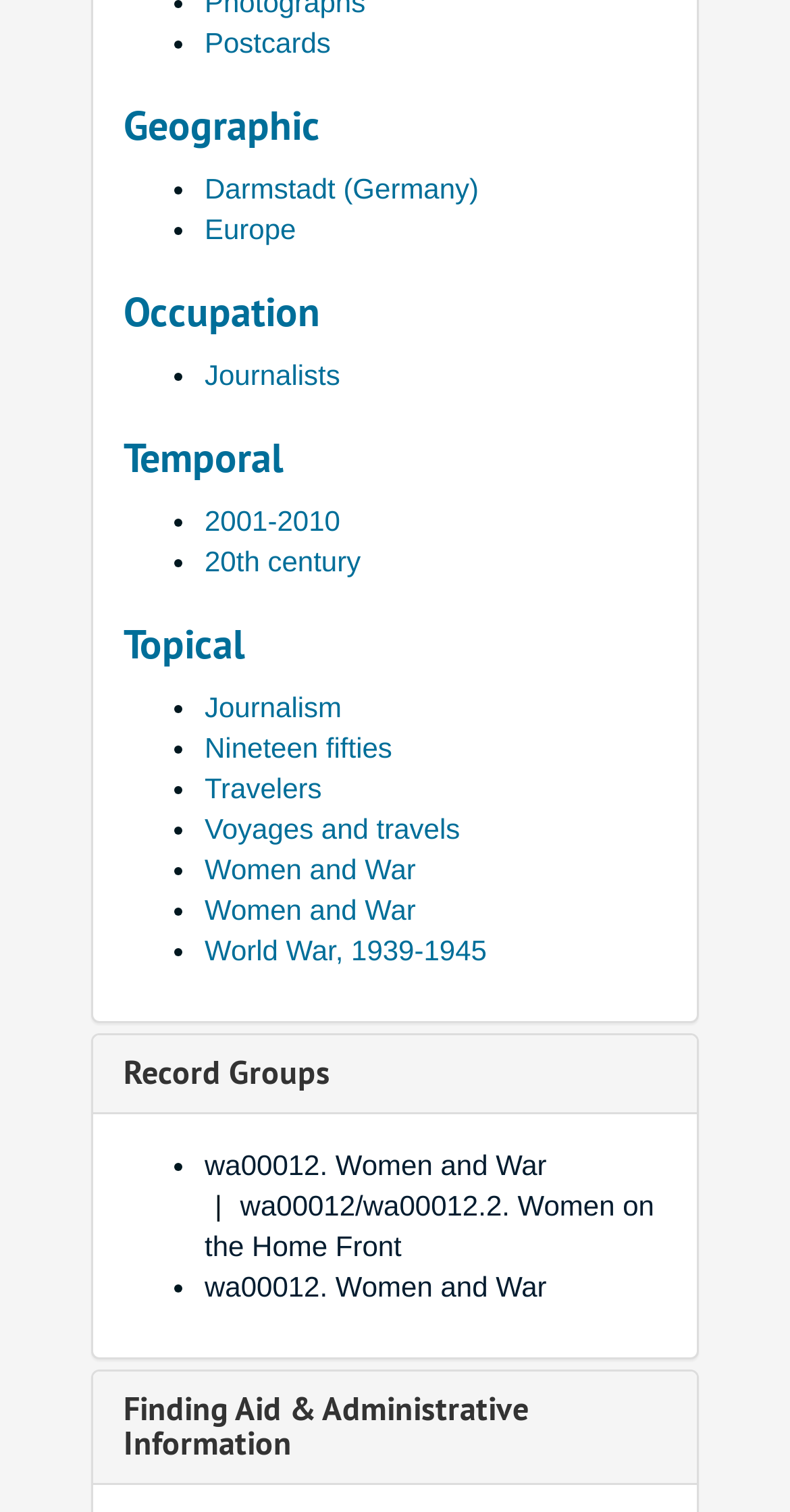Could you specify the bounding box coordinates for the clickable section to complete the following instruction: "Click on Postcards"?

[0.259, 0.018, 0.419, 0.039]